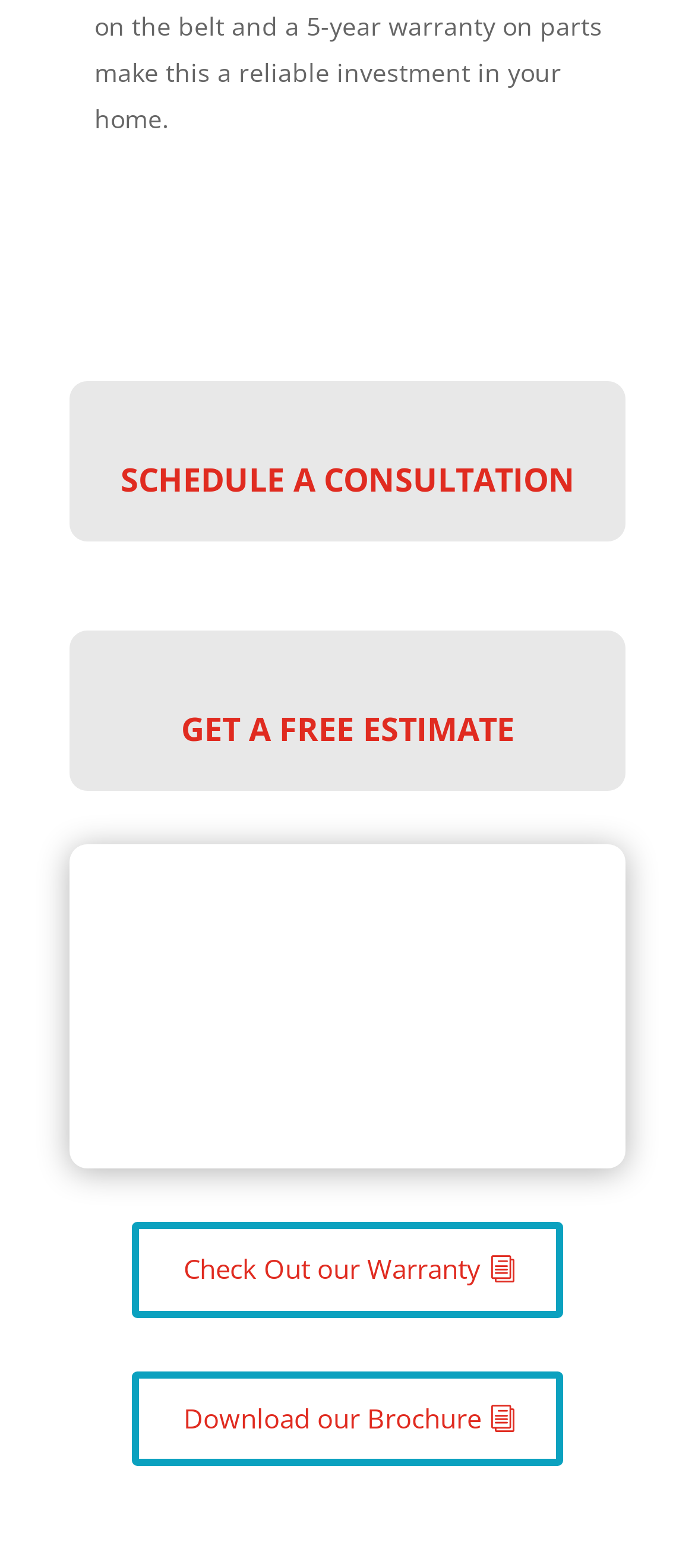What is the company's product?
Could you answer the question with a detailed and thorough explanation?

Based on the image on the webpage, it appears to be a residential opener, specifically the 'Odyssey 1000' model, which suggests that the company's product is related to garage door openers or residential door systems.